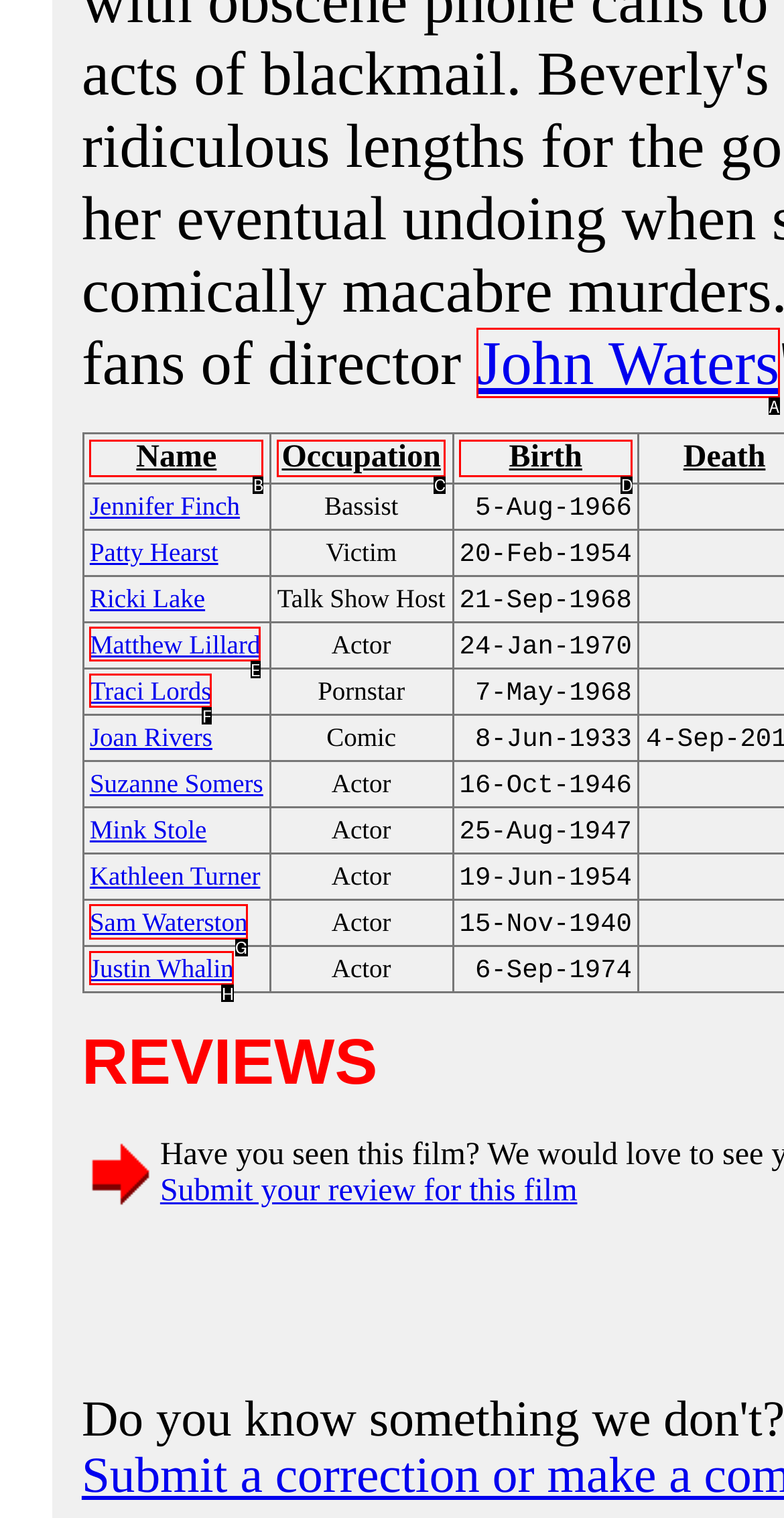Select the option that matches this description: Name
Answer by giving the letter of the chosen option.

B